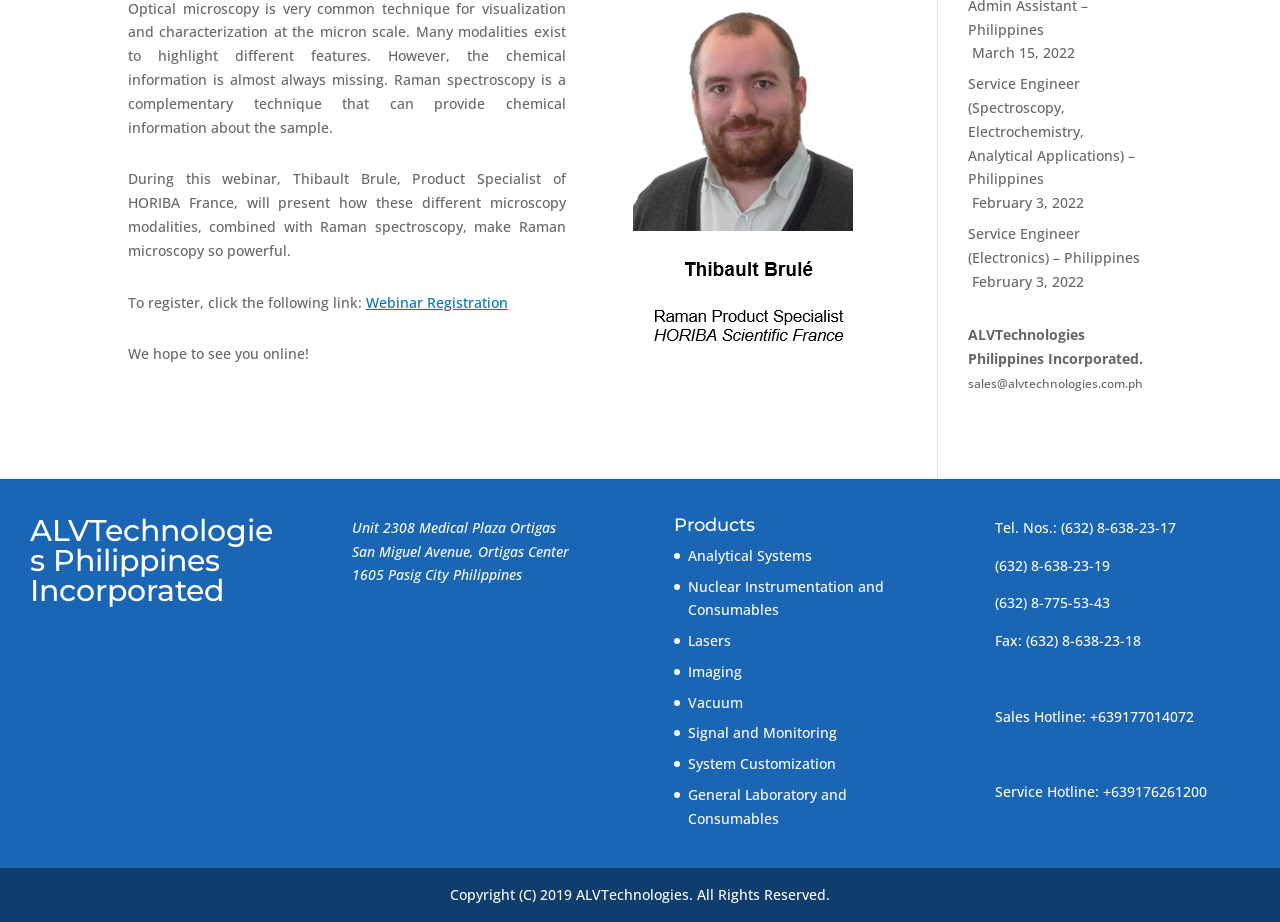Using the provided element description: "sales@alvtechnologies.com.ph", identify the bounding box coordinates. The coordinates should be four floats between 0 and 1 in the order [left, top, right, bottom].

[0.756, 0.407, 0.893, 0.425]